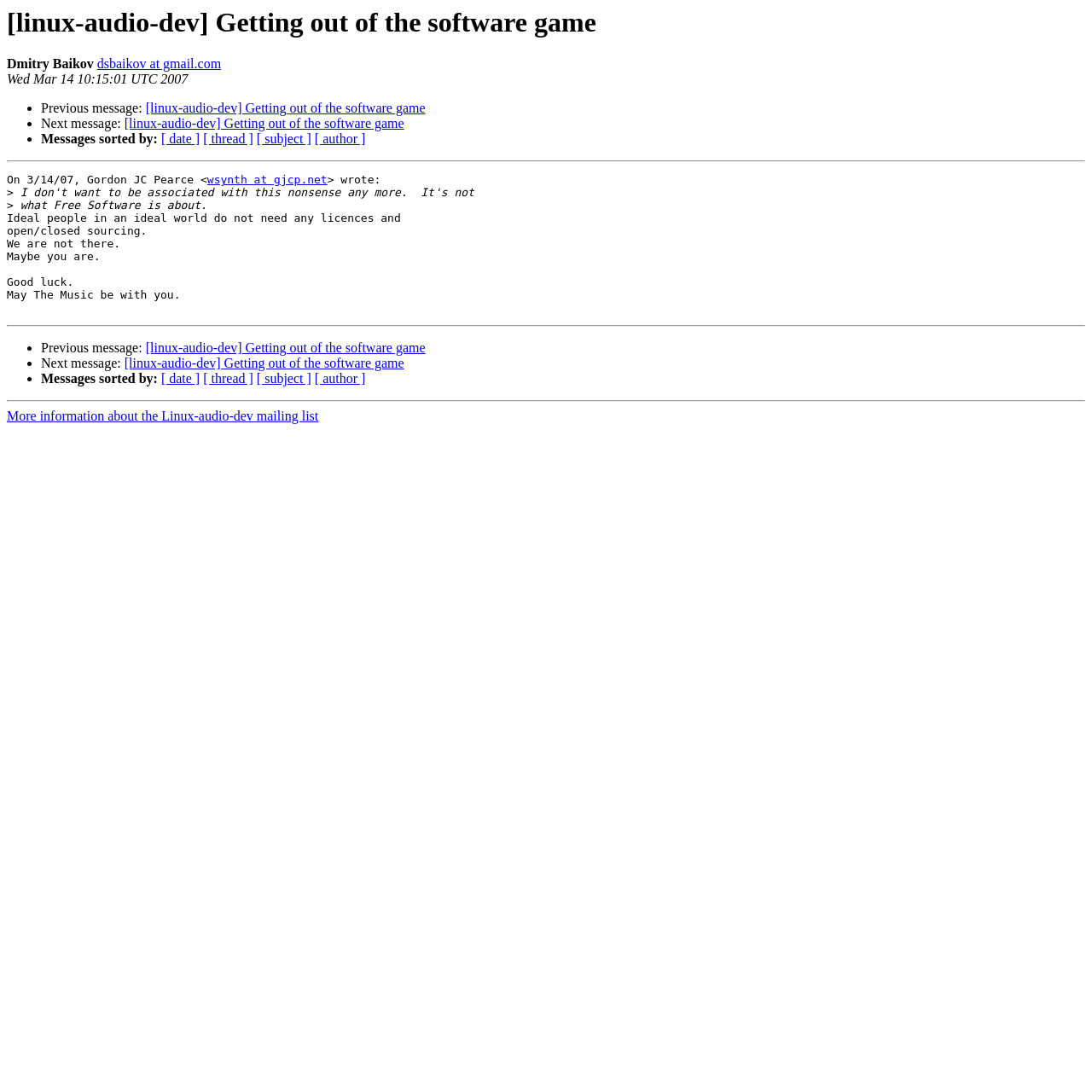Can you specify the bounding box coordinates of the area that needs to be clicked to fulfill the following instruction: "Visit the Linux-audio-dev mailing list information page"?

[0.006, 0.375, 0.292, 0.388]